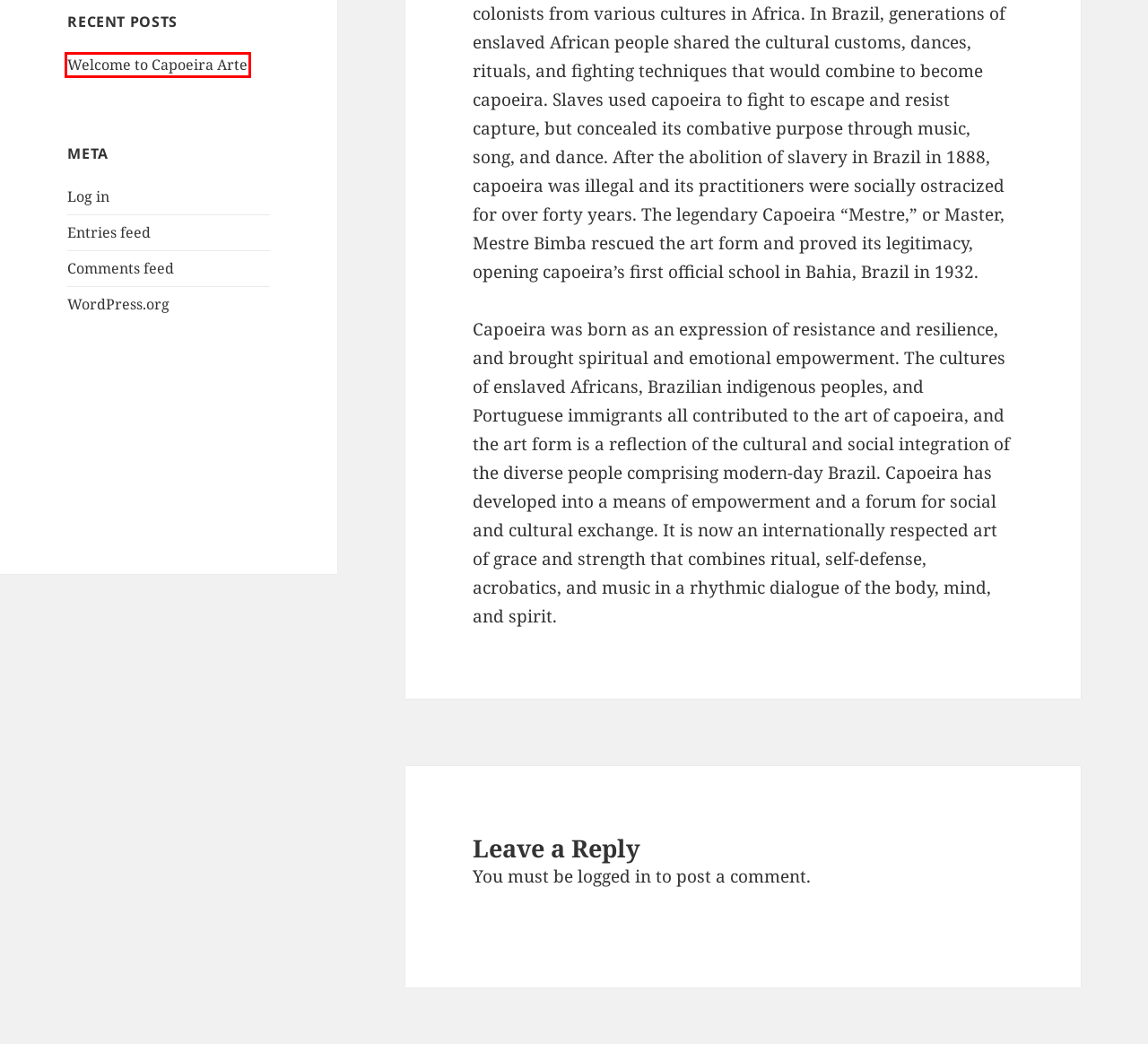You have a screenshot of a webpage where a red bounding box highlights a specific UI element. Identify the description that best matches the resulting webpage after the highlighted element is clicked. The choices are:
A. Welcome to Capoeira Arte – Capoeira Arte
B. Capoeira Arte
C. Comments for Capoeira Arte
D. Capoeira Arte – Est. 29 April 2000
E. Log In ‹ Capoeira Arte — WordPress
F. About Capoeira Arte – Capoeira Arte
G. Classes in Ireland – Capoeira Arte
H. Blog Tool, Publishing Platform, and CMS – WordPress.org

A